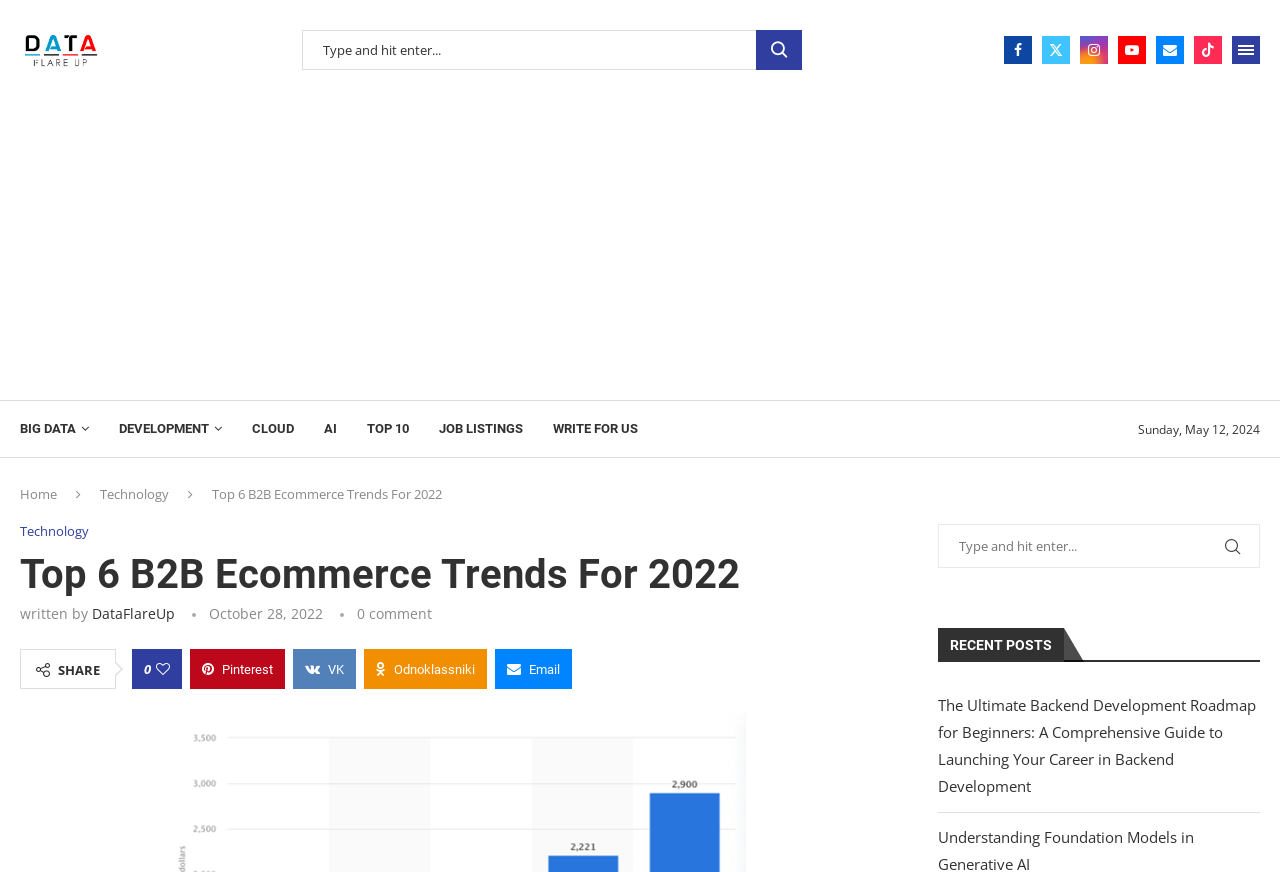Please specify the bounding box coordinates for the clickable region that will help you carry out the instruction: "Click on the 'Work With Us' link".

None